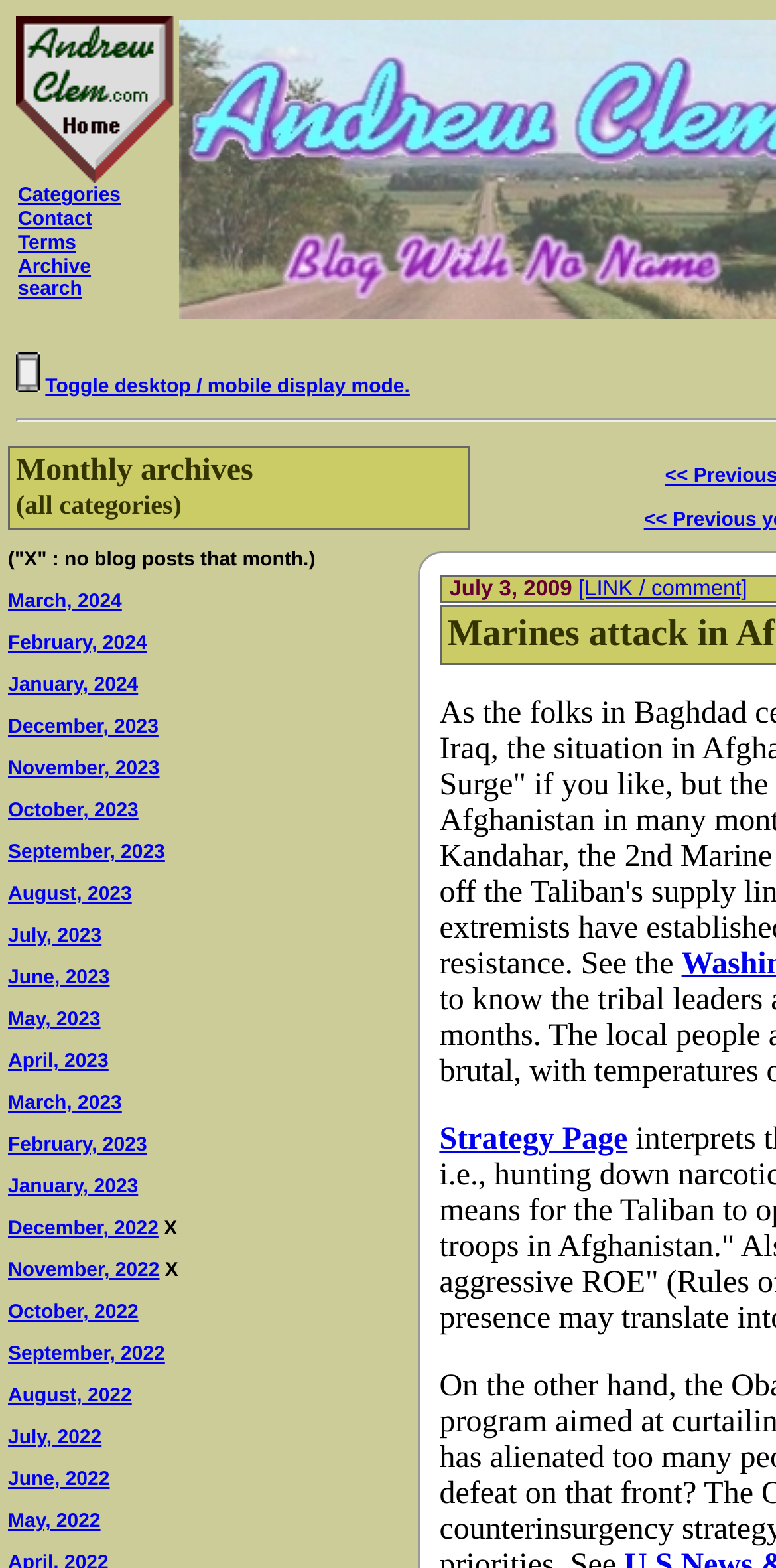Find and indicate the bounding box coordinates of the region you should select to follow the given instruction: "view March 2024 archives".

[0.01, 0.377, 0.157, 0.391]